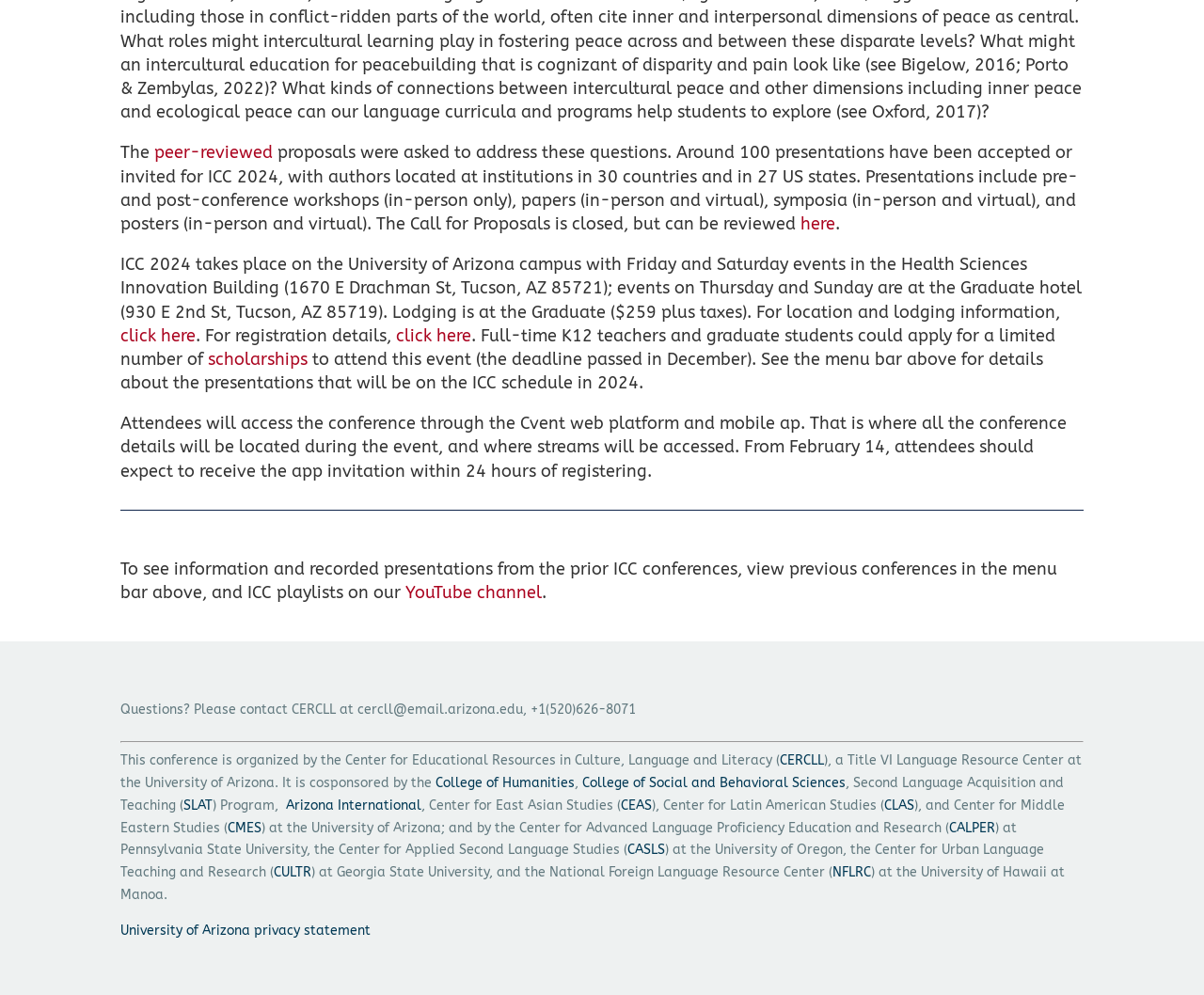What is the deadline for applying for scholarships?
Based on the visual, give a brief answer using one word or a short phrase.

December